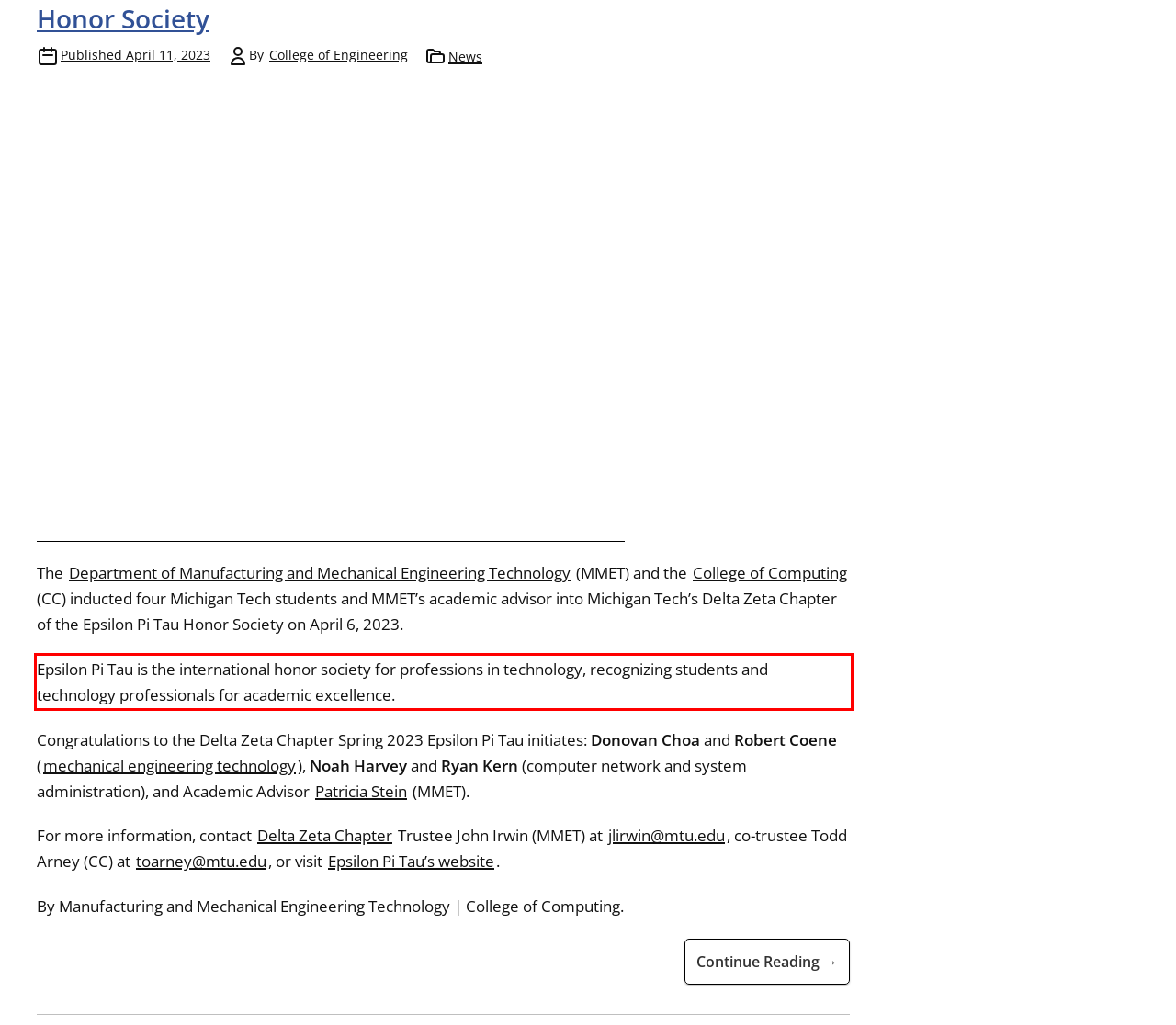Given a screenshot of a webpage containing a red rectangle bounding box, extract and provide the text content found within the red bounding box.

Epsilon Pi Tau is the international honor society for professions in technology, recognizing students and technology professionals for academic excellence.